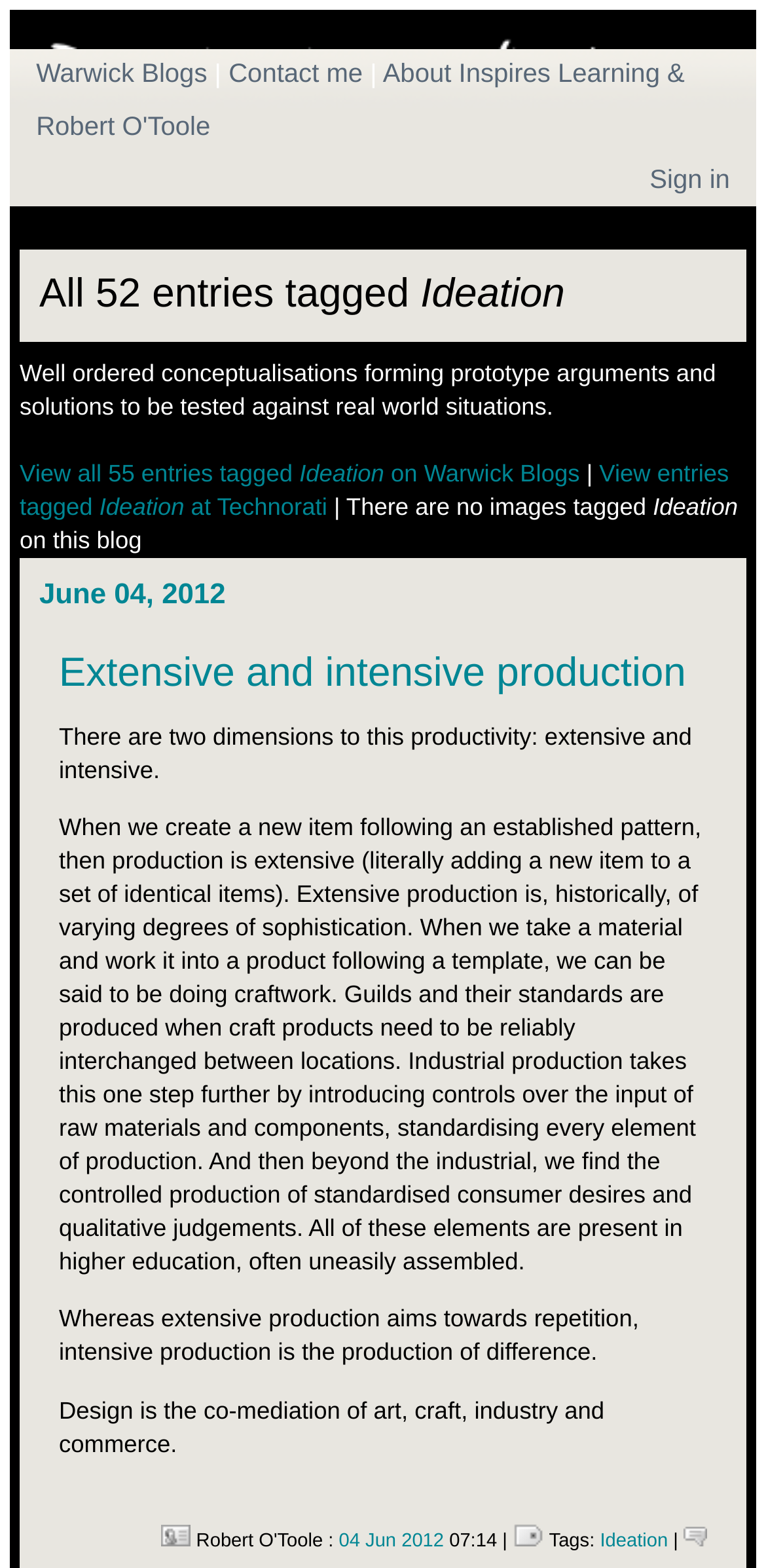Determine the bounding box coordinates of the region that needs to be clicked to achieve the task: "Click on 'Ideation' tag".

[0.783, 0.976, 0.872, 0.99]